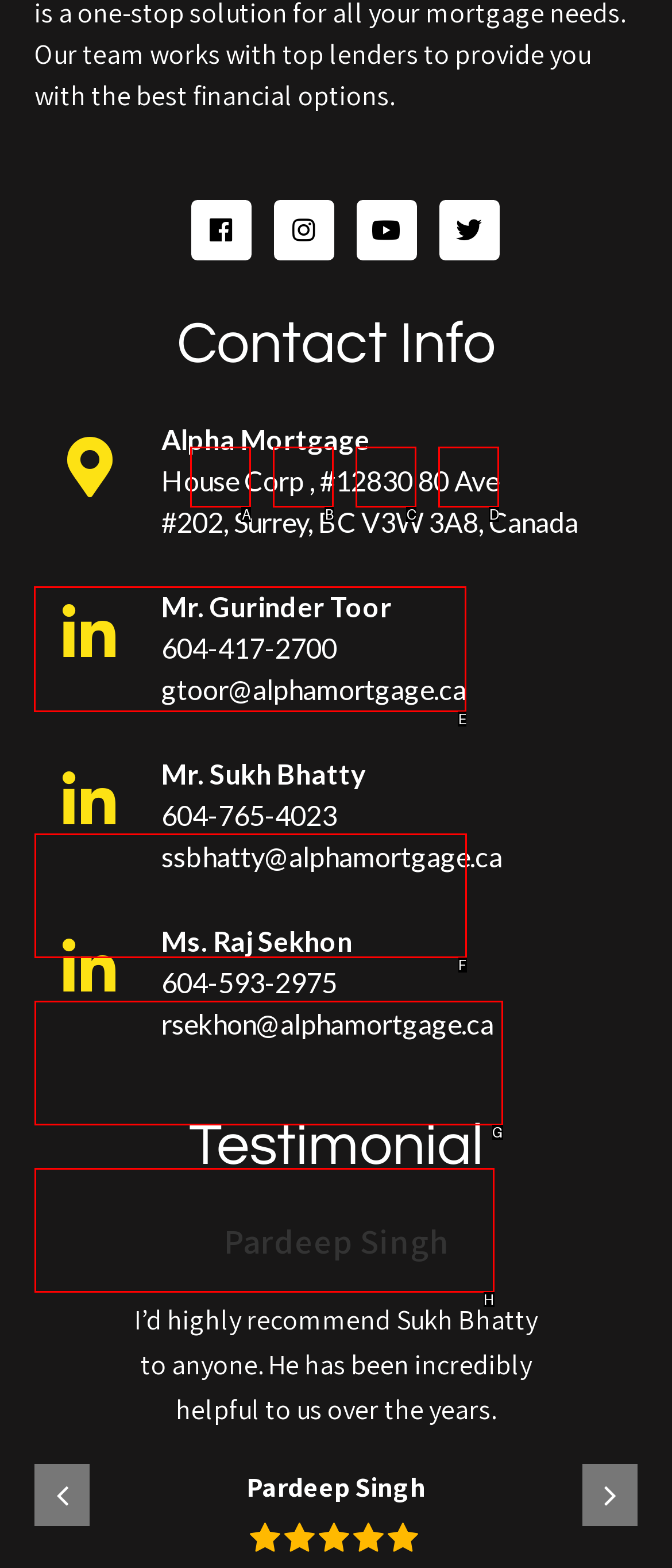For the task "Read the exclusive interview with Milica Djustebek", which option's letter should you click? Answer with the letter only.

None